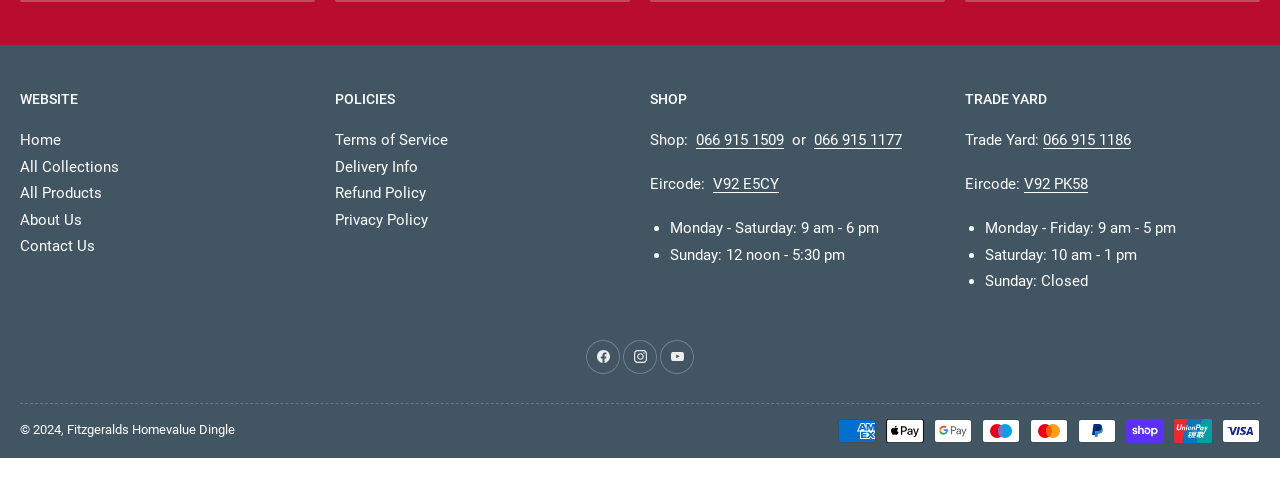Give a succinct answer to this question in a single word or phrase: 
What are the payment methods accepted by the website?

Multiple payment methods